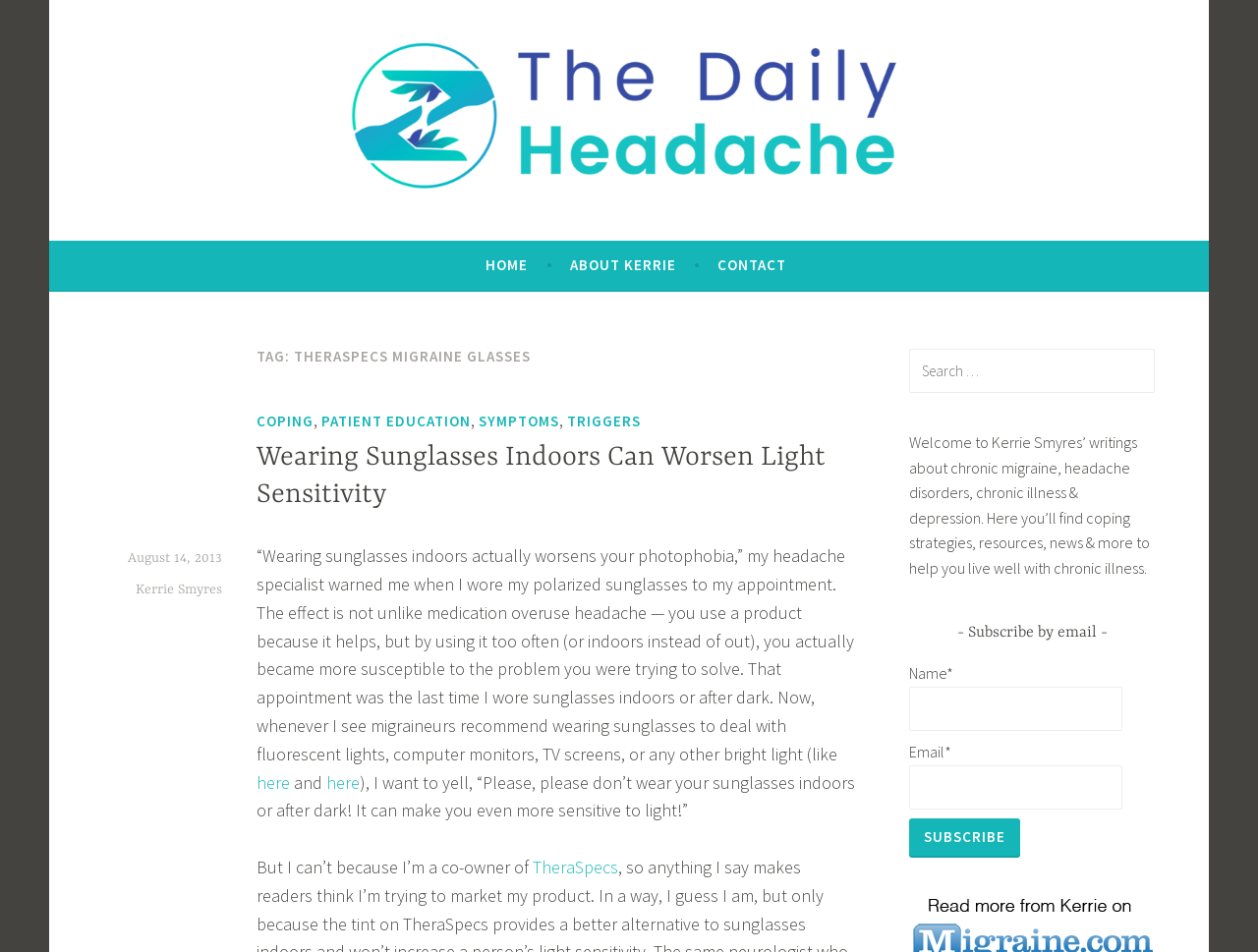Present a detailed account of what is displayed on the webpage.

The webpage is an archive page for articles related to TheraSpecs migraine glasses on The Daily Headache website. At the top, there is a logo and a link to The Daily Headache, accompanied by an image. Below this, there is a tagline that reads "seeking joy in a life with chronic migraine, chronic daily headache and chronic illness".

The main navigation menu is located below the tagline, with links to HOME, ABOUT KERRIE, and CONTACT. On the left side of the page, there is a header section with a heading that reads "TAG: THERASPECS MIGRAINE GLASSES". Below this, there are links to various categories, including COPING, PATIENT EDUCATION, SYMPTOMS, and TRIGGERS.

The main content of the page is an article titled "Wearing Sunglasses Indoors Can Worsen Light Sensitivity". The article discusses the negative effects of wearing sunglasses indoors and how it can worsen light sensitivity. There are several links within the article, including one to a related article and another to the company TheraSpecs.

On the right side of the page, there is a search bar with a label that reads "Search for:". Below this, there is a welcome message that introduces the website and its purpose. There is also a subscription section where visitors can enter their name and email address to subscribe to the website's newsletter.

Overall, the webpage has a clean and organized layout, with a focus on providing information and resources related to chronic migraine and headache disorders.